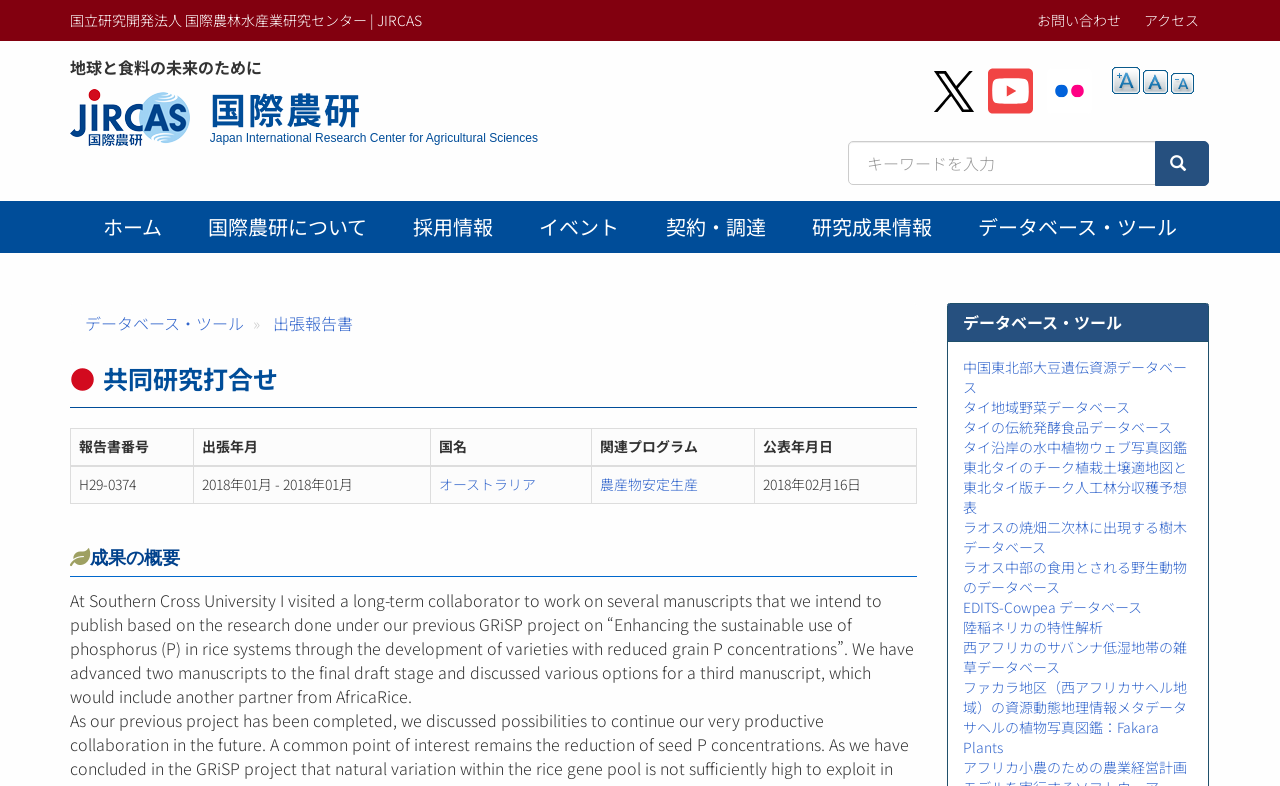Use one word or a short phrase to answer the question provided: 
What is the purpose of the manuscripts?

To publish research